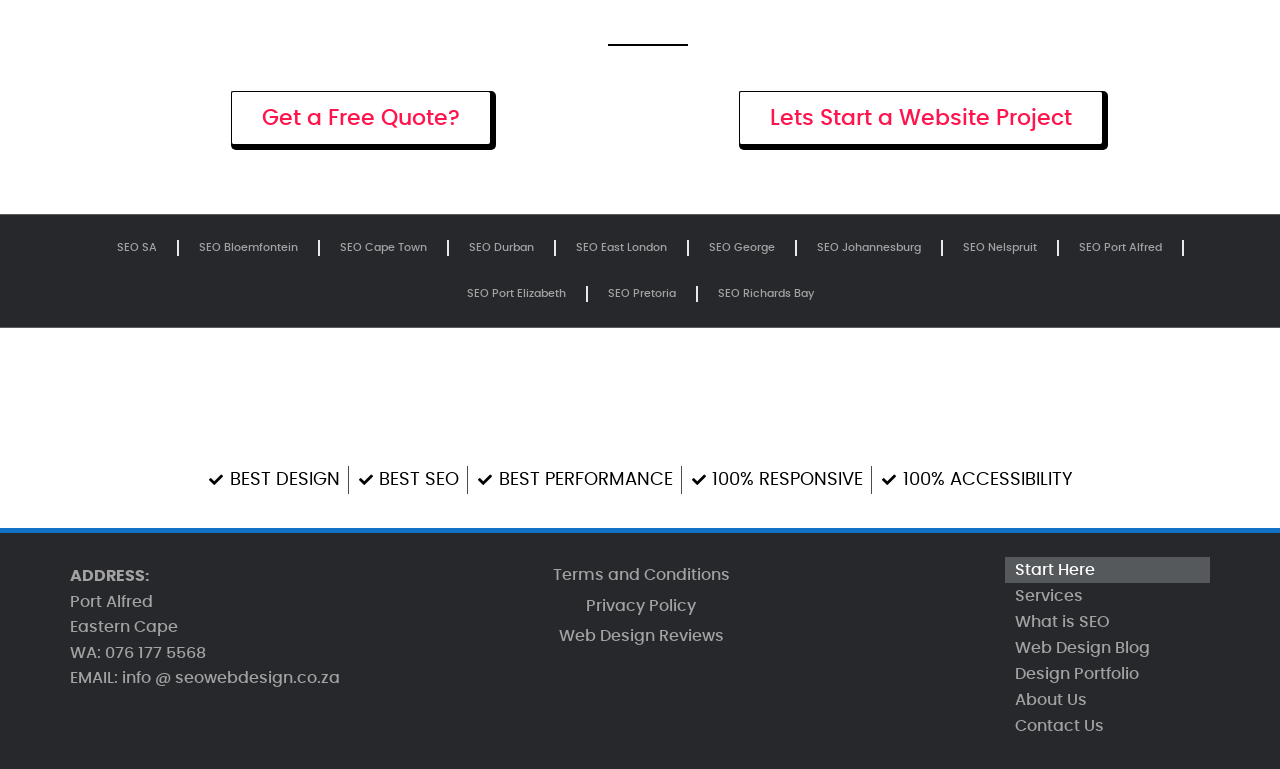Show me the bounding box coordinates of the clickable region to achieve the task as per the instruction: "Check web design reviews".

[0.338, 0.812, 0.665, 0.845]